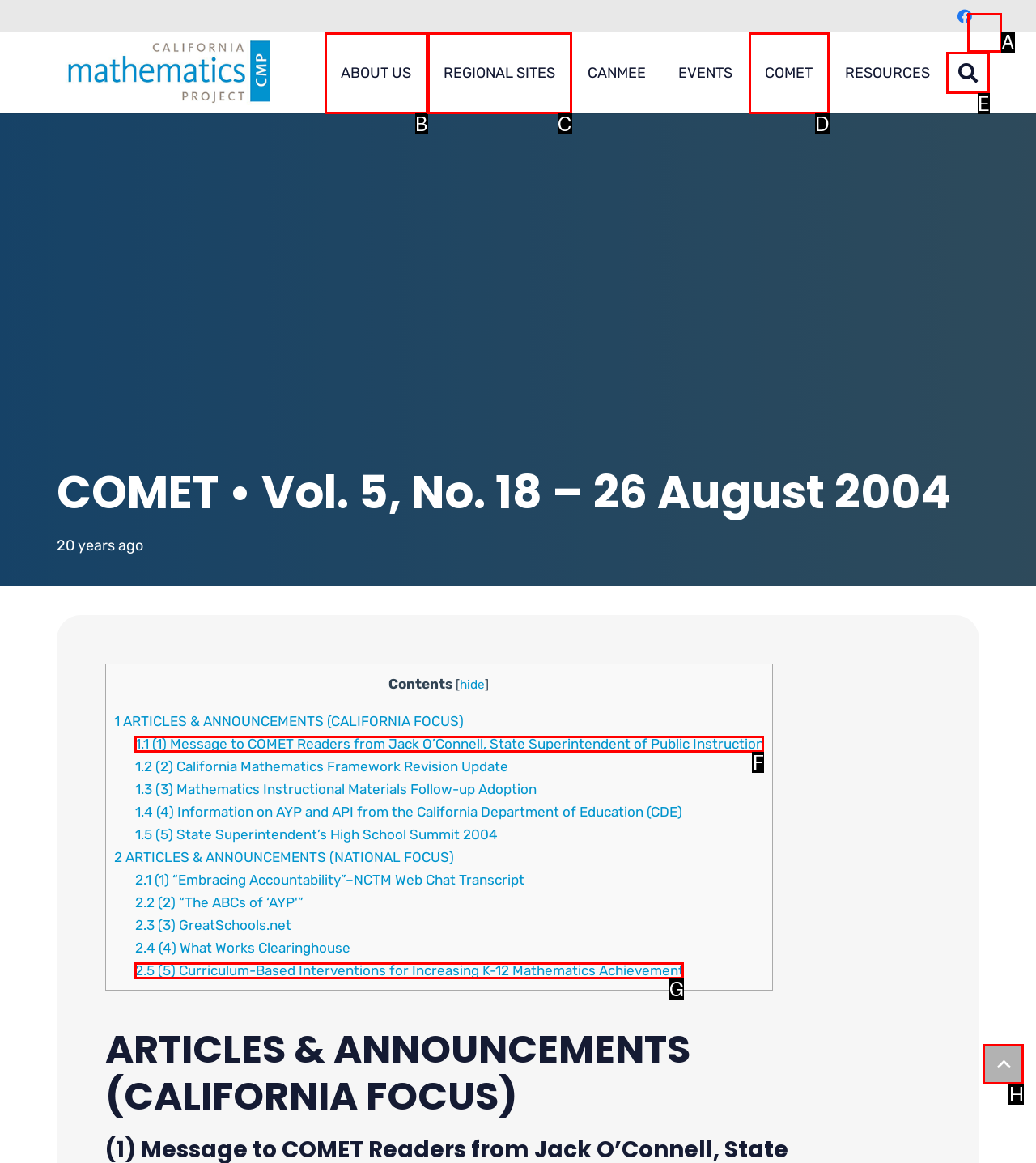Which HTML element should be clicked to fulfill the following task: Back to top?
Reply with the letter of the appropriate option from the choices given.

H